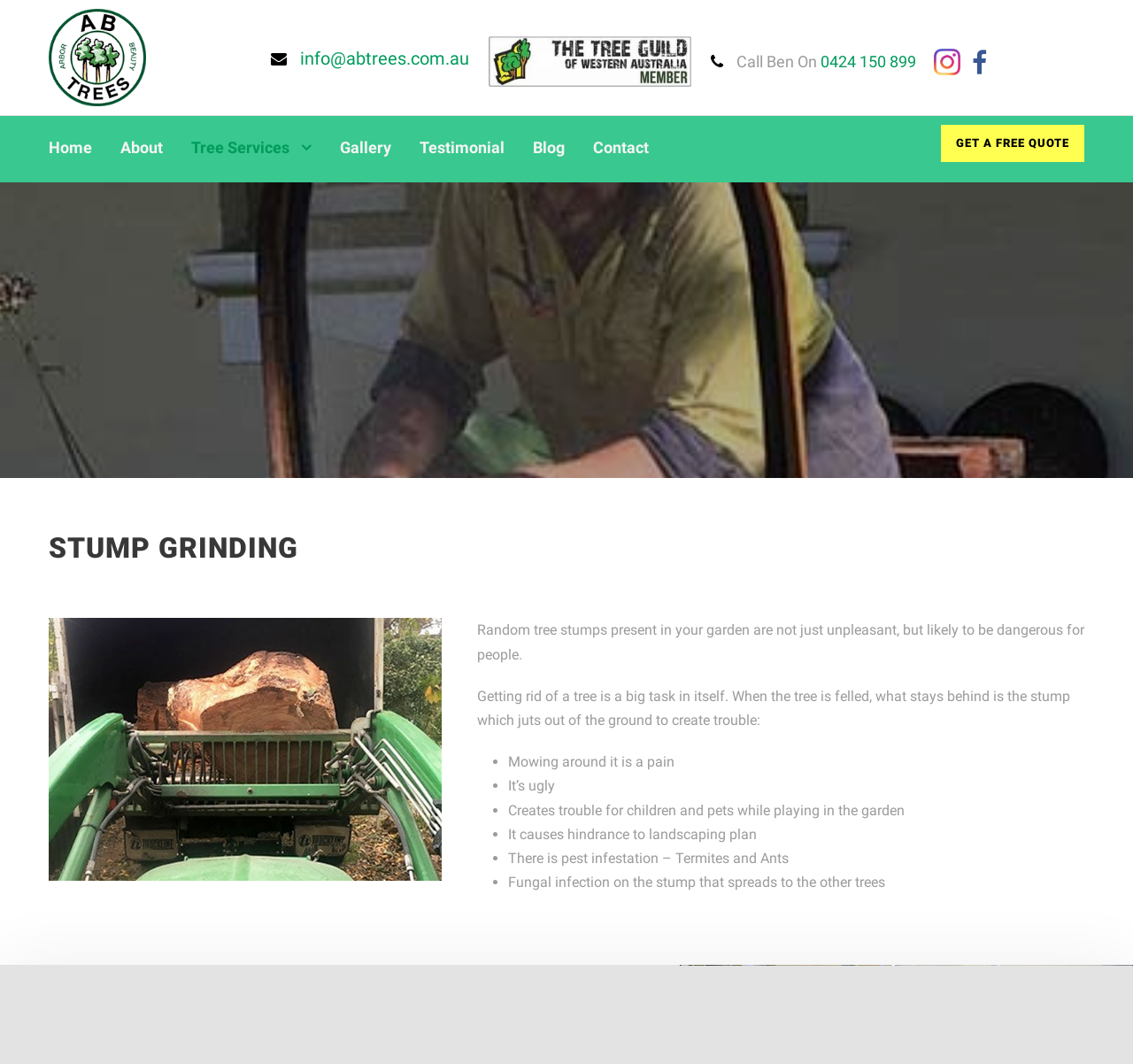What is the phone number to call for services?
Refer to the image and answer the question using a single word or phrase.

0424 150 899